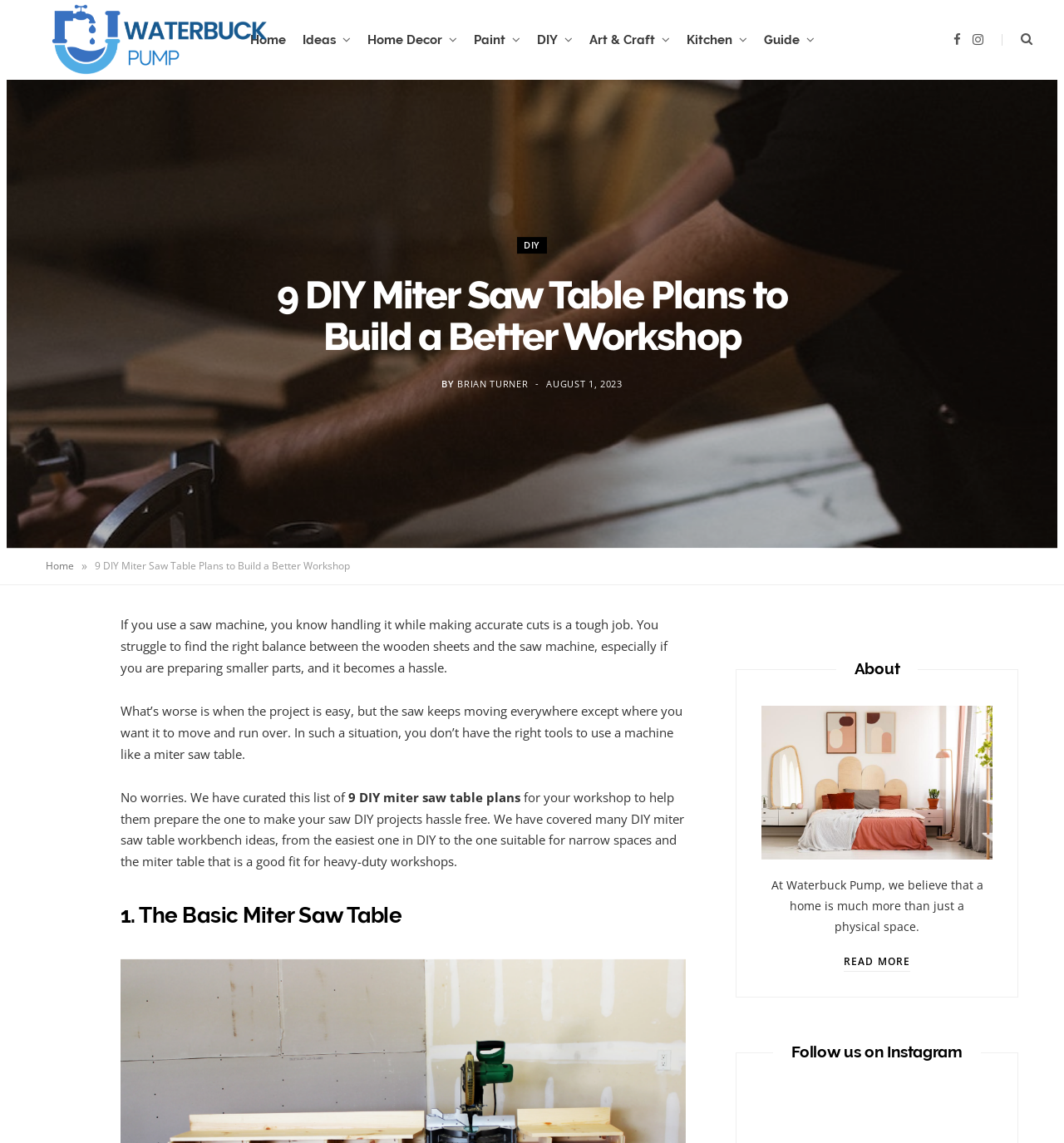Highlight the bounding box coordinates of the element that should be clicked to carry out the following instruction: "Read the article about 9 DIY miter saw table plans". The coordinates must be given as four float numbers ranging from 0 to 1, i.e., [left, top, right, bottom].

[0.006, 0.07, 0.994, 0.479]